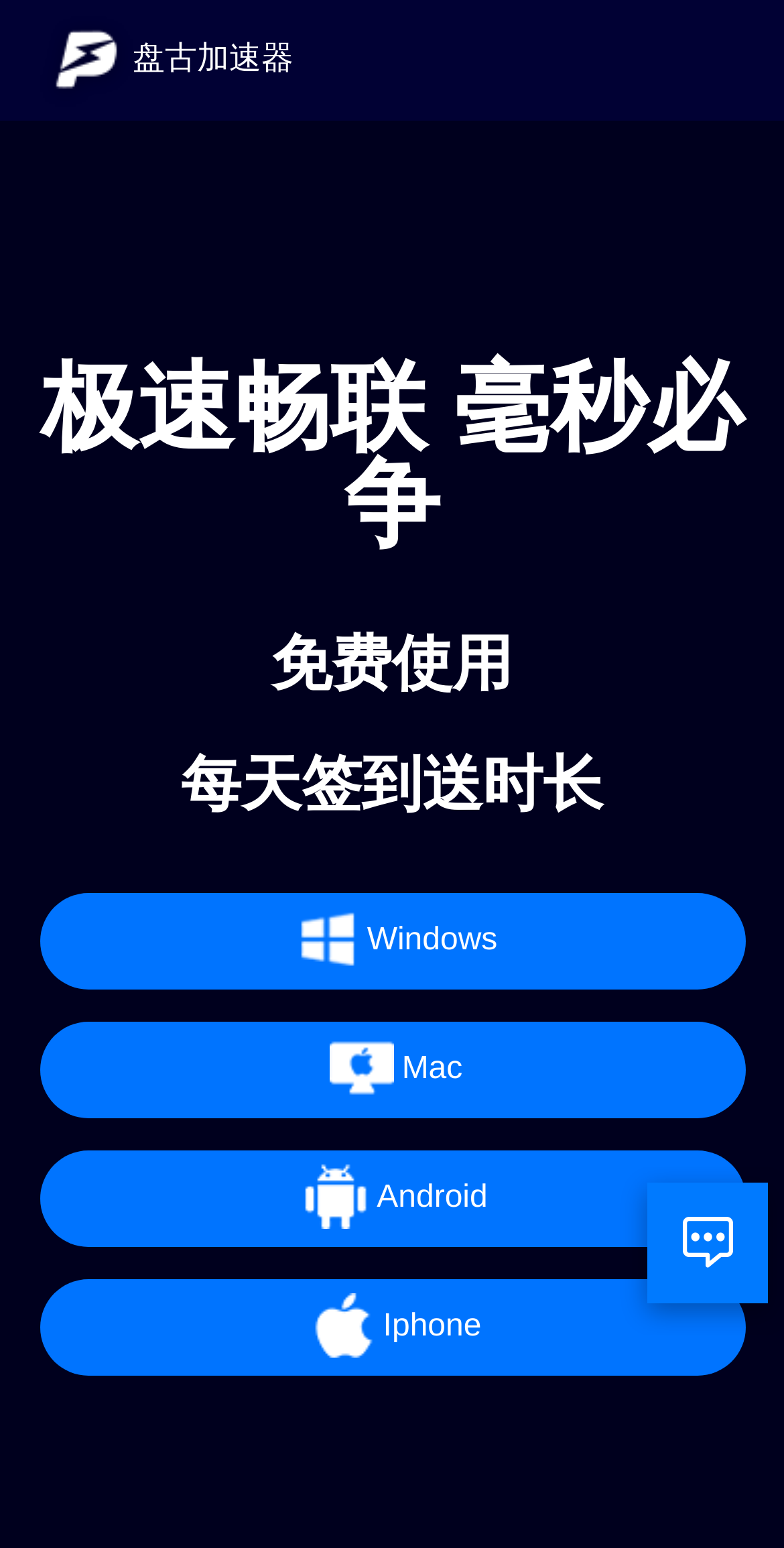Identify the bounding box of the HTML element described as: "Mac".

[0.05, 0.66, 0.95, 0.722]